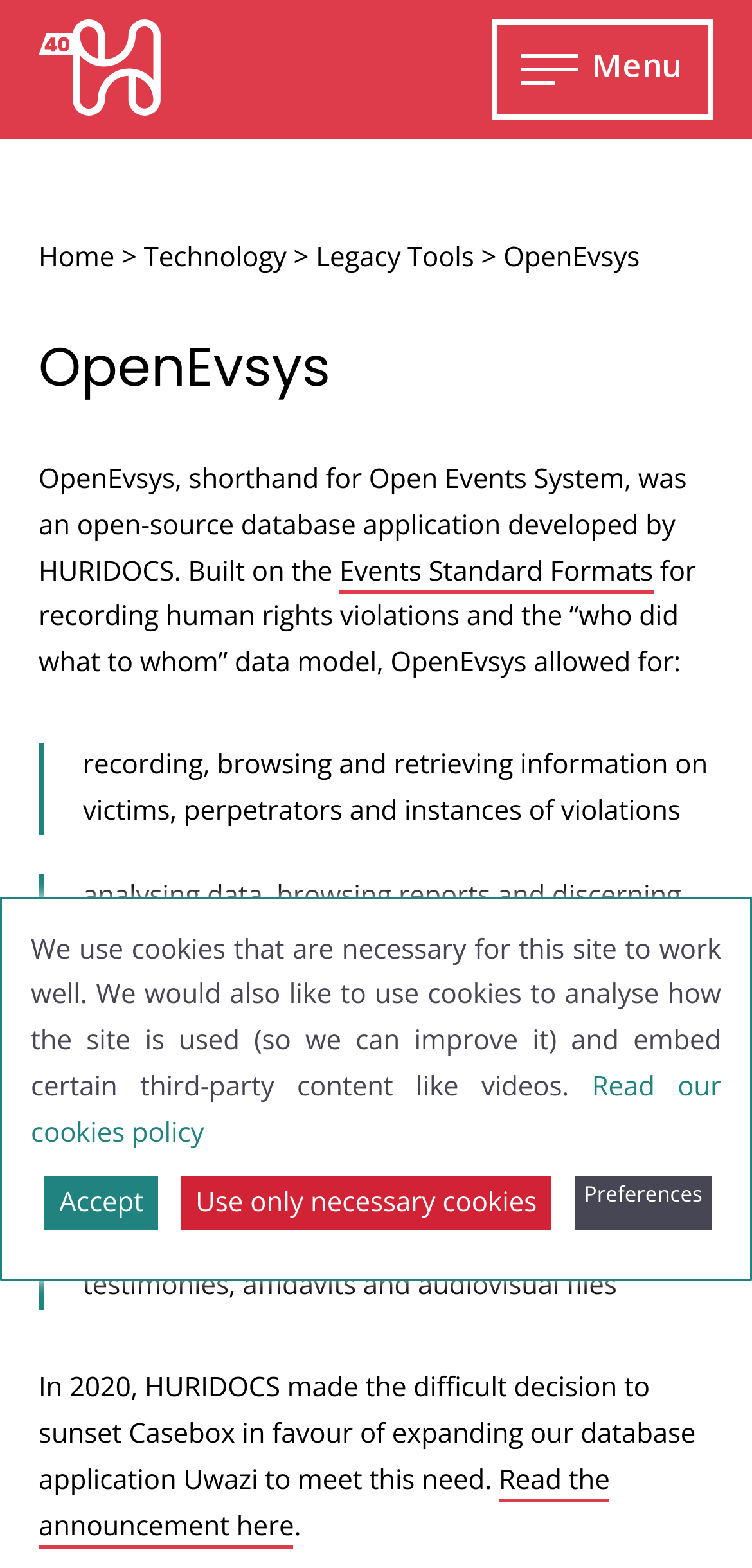Please identify the bounding box coordinates of the region to click in order to complete the given instruction: "Click the 'Read the announcement here' link". The coordinates should be four float numbers between 0 and 1, i.e., [left, top, right, bottom].

[0.051, 0.932, 0.811, 0.987]